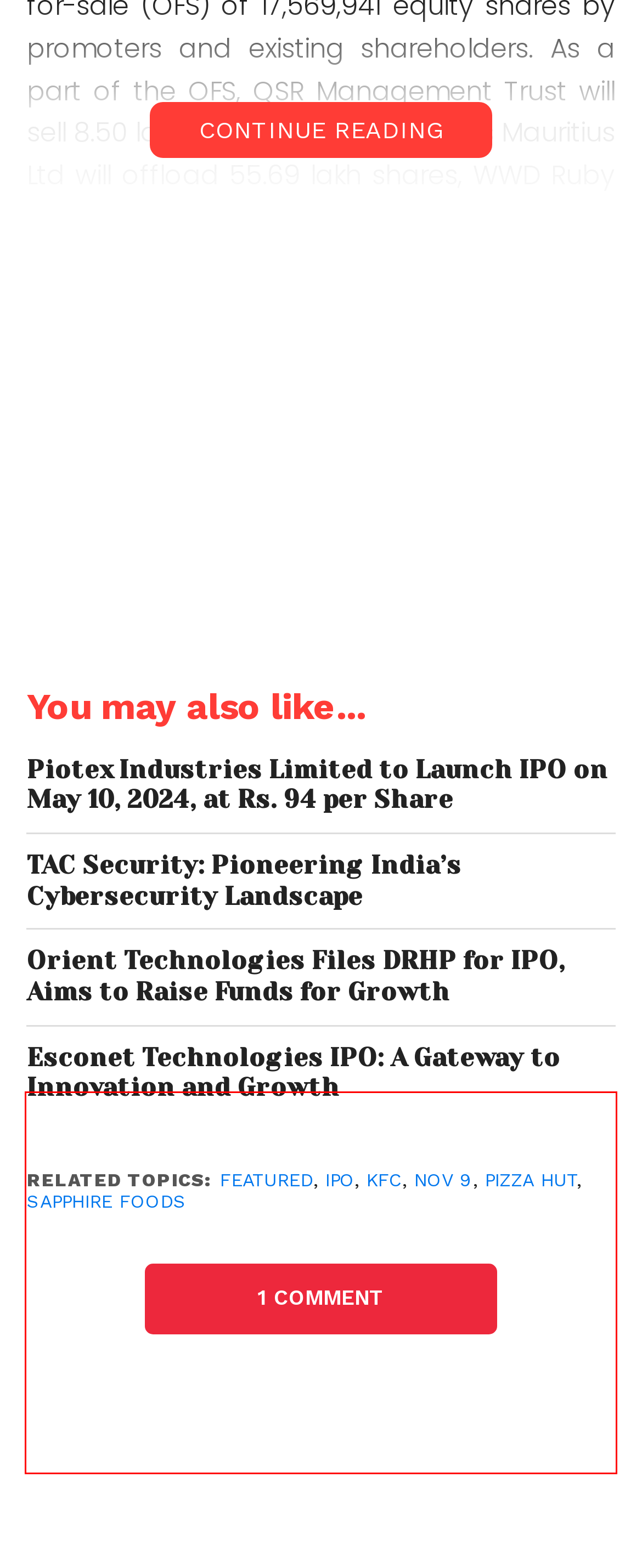You are given a screenshot with a red rectangle. Identify and extract the text within this red bounding box using OCR.

As of March 31, 2021, Sapphire Foods owned and operated 204 KFC restaurants in India and the Maldives, 231 Pizza Hut restaurants in India, Sri Lanka and the Maldives, and two Taco Bell restaurants in Sri Lanka. JM Financial, BofA Securities, ICICI Securities and IIFL Securities are the lead managers to the company’s public issue. The equity shares of the company will be listed on BSE and NSE.